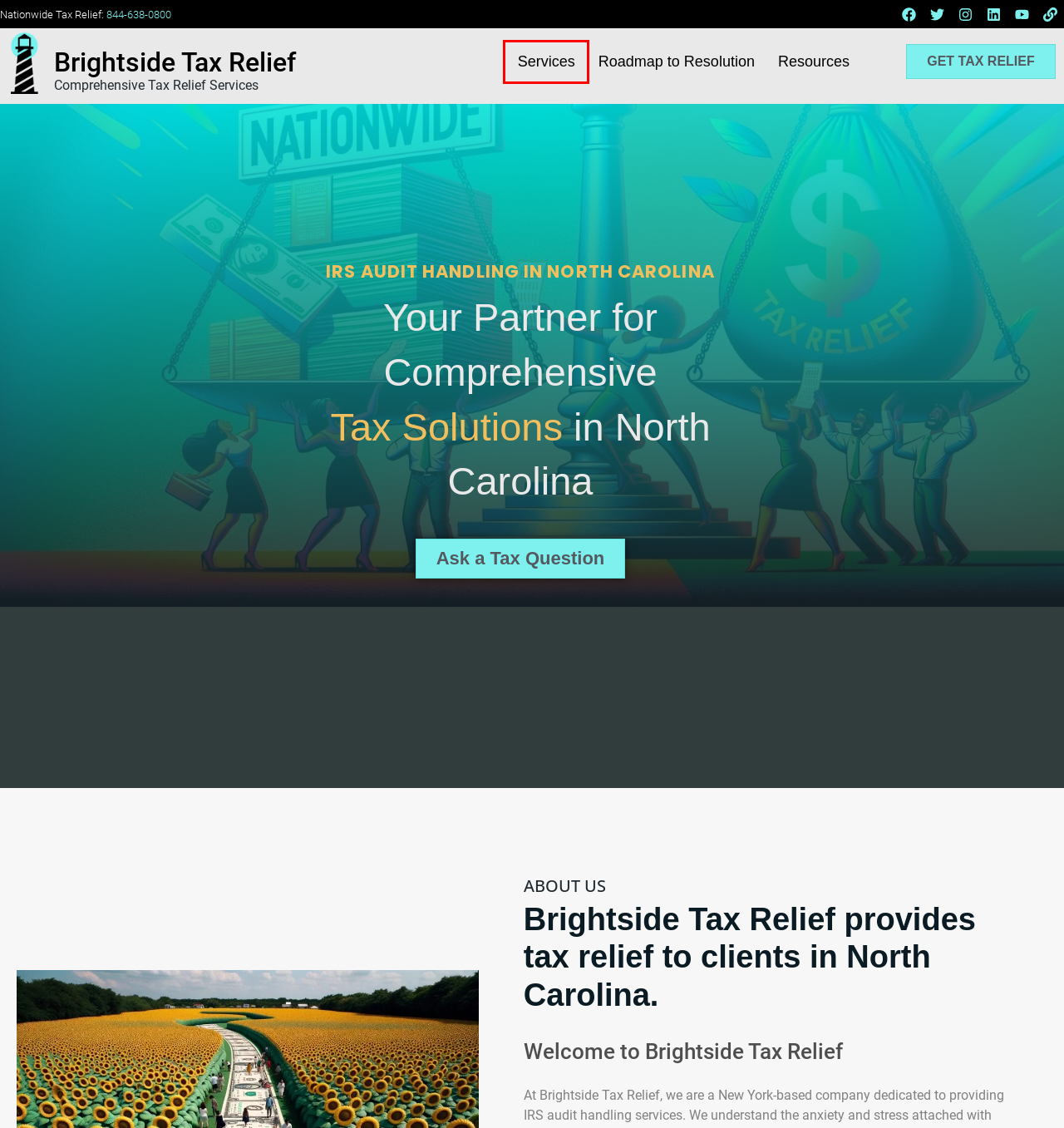You have a screenshot of a webpage where a red bounding box highlights a specific UI element. Identify the description that best matches the resulting webpage after the highlighted element is clicked. The choices are:
A. Refunds | Internal Revenue Service
B. Tax Lien Investment In North Carolina - Brightside Tax Relief
C. Nationwide Tax Relief Services
D. Services Archive - Brightside Tax Relief
E. Service Areas - Brightside Tax Relief
F. Retirement Tax In North Carolina - Brightside Tax Relief
G. Wage Garnishments - Brightside Tax Relief
H. Payroll Tax Handling In North Carolina - Brightside Tax Relief

D